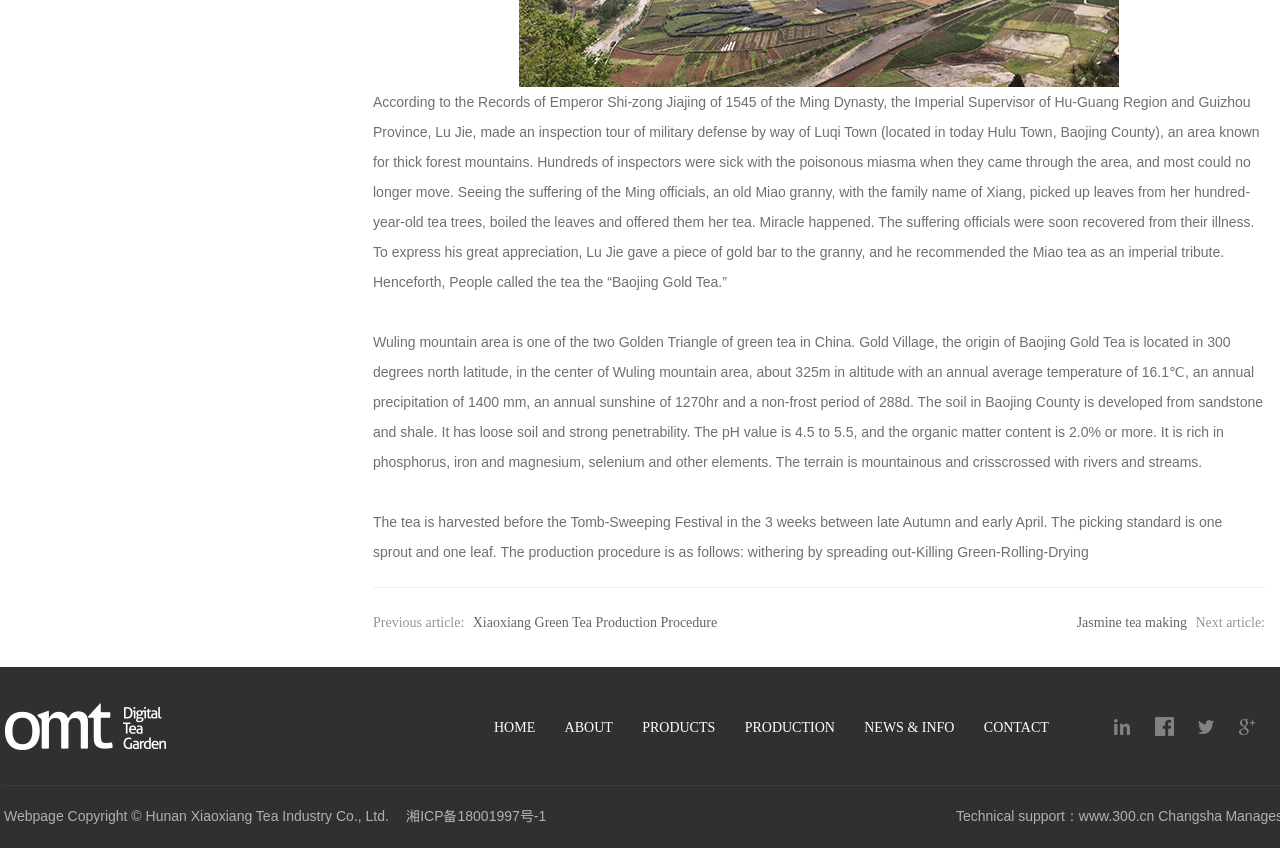Specify the bounding box coordinates of the element's region that should be clicked to achieve the following instruction: "Click the NEWS & INFO link". The bounding box coordinates consist of four float numbers between 0 and 1, in the format [left, top, right, bottom].

[0.673, 0.846, 0.748, 0.87]